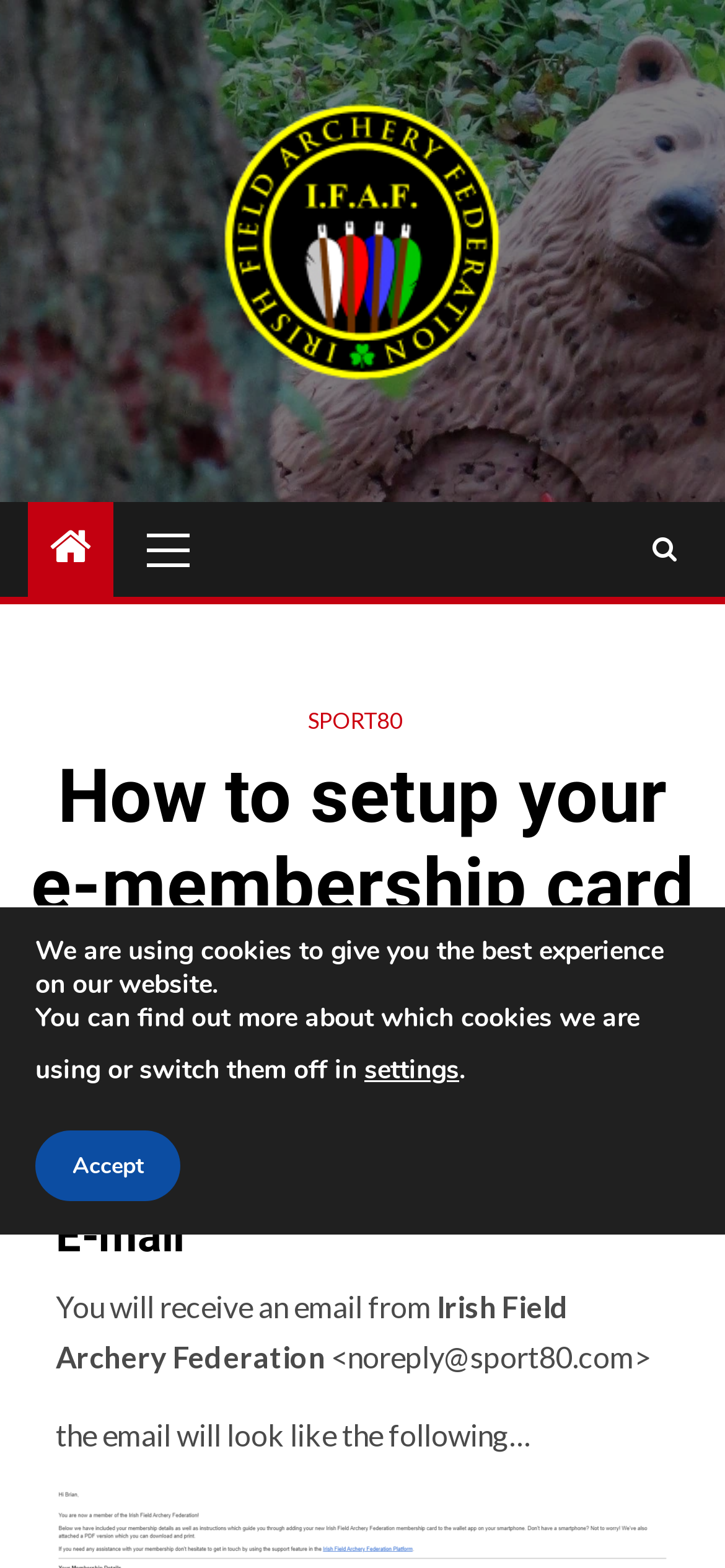Locate the bounding box coordinates of the element to click to perform the following action: 'Click on the settings button'. The coordinates should be given as four float values between 0 and 1, in the form of [left, top, right, bottom].

[0.503, 0.66, 0.633, 0.706]